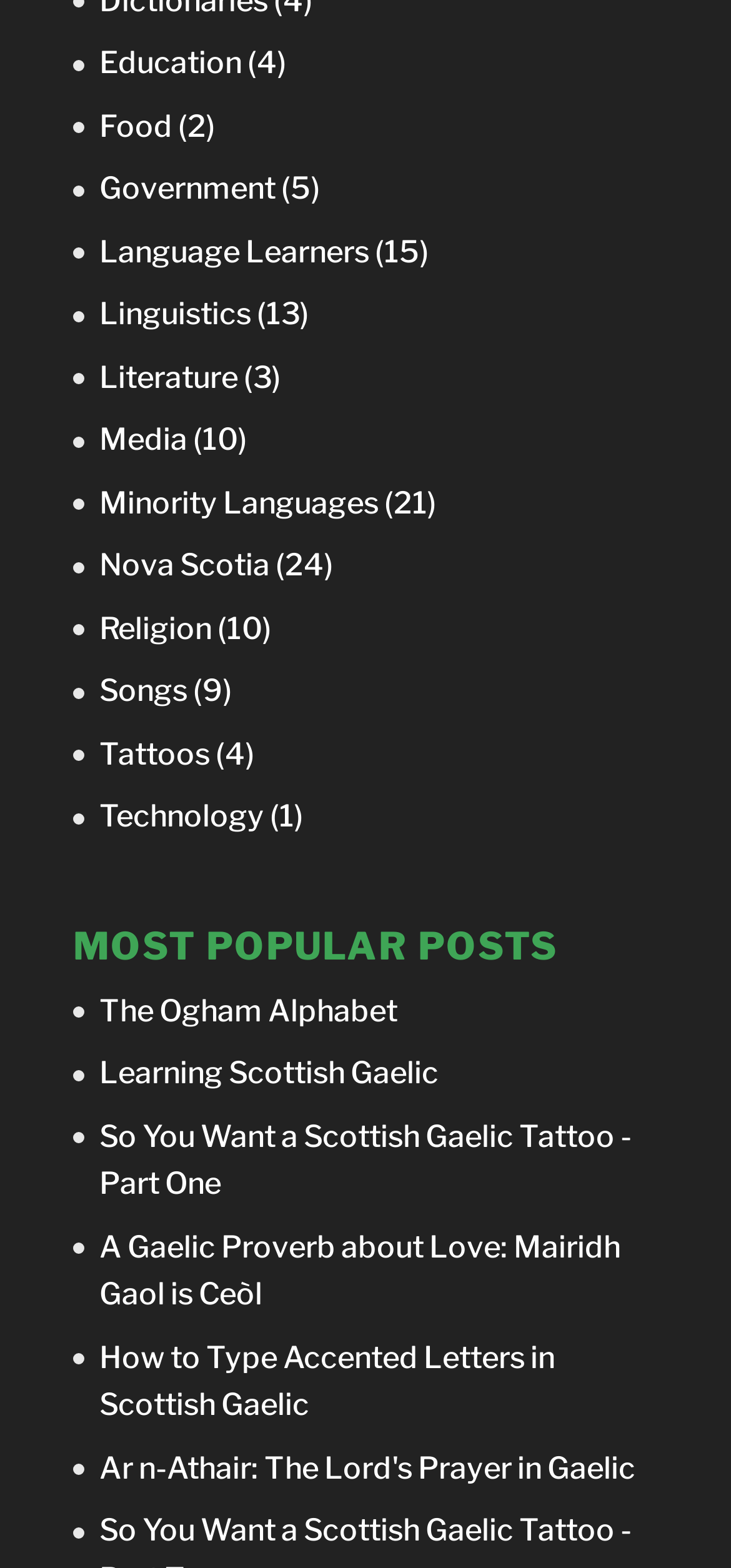Can you provide the bounding box coordinates for the element that should be clicked to implement the instruction: "Read about Learning Scottish Gaelic"?

[0.136, 0.673, 0.6, 0.696]